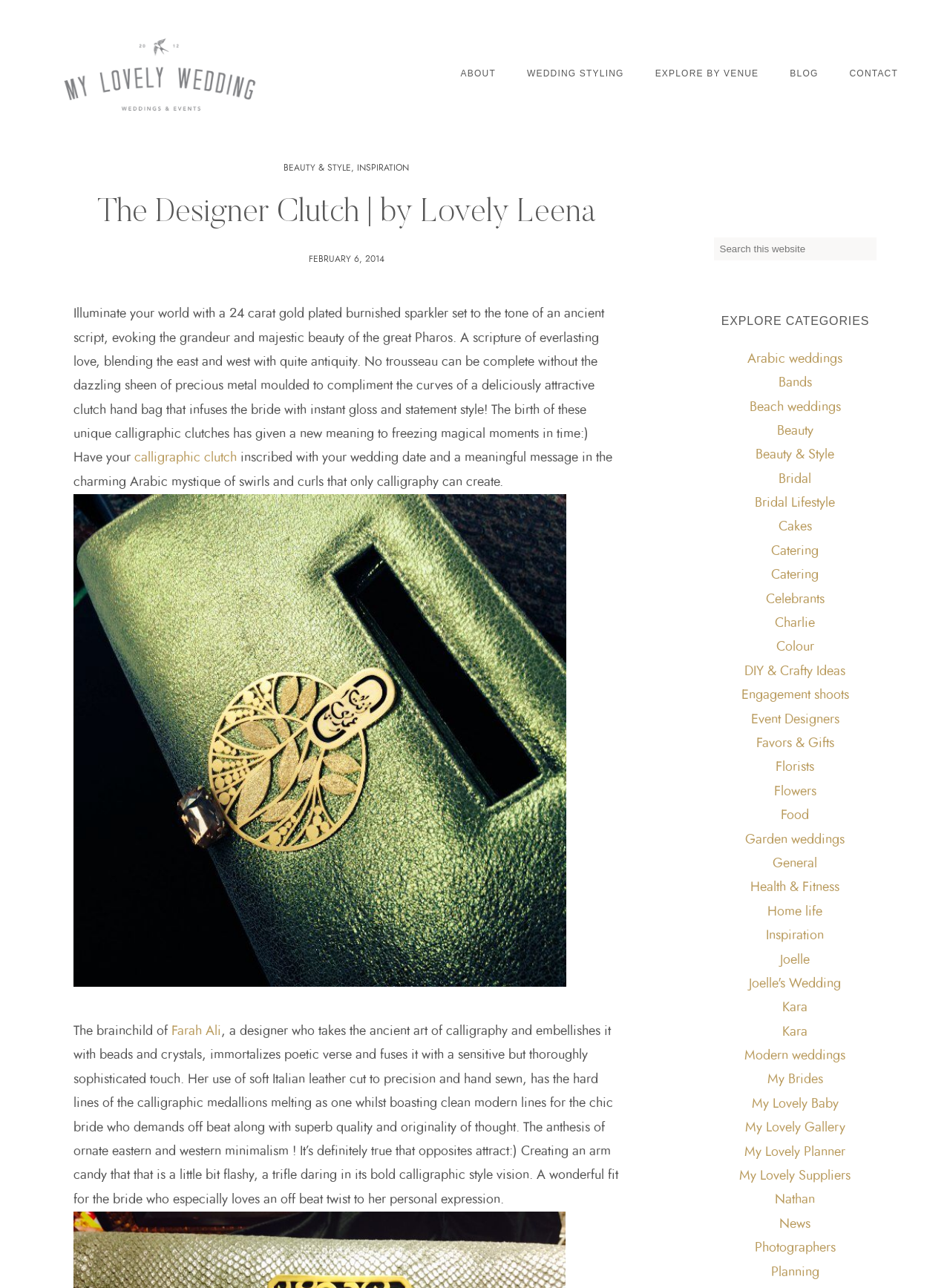Determine the heading of the webpage and extract its text content.

The Designer Clutch | by Lovely Leena